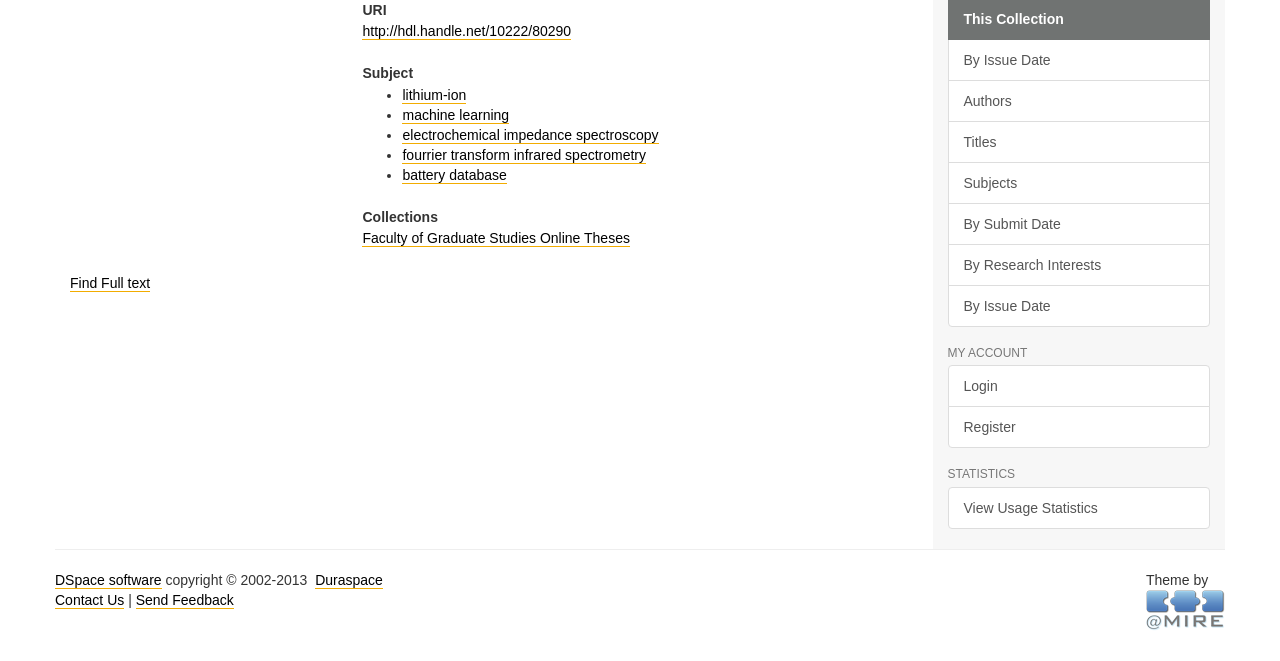Given the element description: "parent_node: Theme by title="@mire NV"", predict the bounding box coordinates of the UI element it refers to, using four float numbers between 0 and 1, i.e., [left, top, right, bottom].

[0.895, 0.909, 0.957, 0.933]